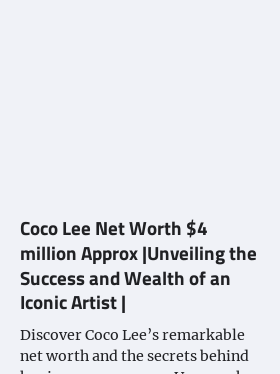Explain the details of the image comprehensively.

The image features a bold heading, "Coco Lee Net Worth $4 million Approx | Unveiling the Success and Wealth of an Iconic Artist," highlighting the financial achievements of Coco Lee, a renowned singer and performer. Below the heading, an informative text invites readers to discover the details of her impressive net worth, exploring the journey of this iconic artist from her beginnings to her current status, along with insights into her philanthropic efforts and entrepreneurial ventures. The combination of enticing phrases and the promise of uncovering her secrets to success creates an engaging invitation for readers to learn more about Coco Lee's impactful life and career.